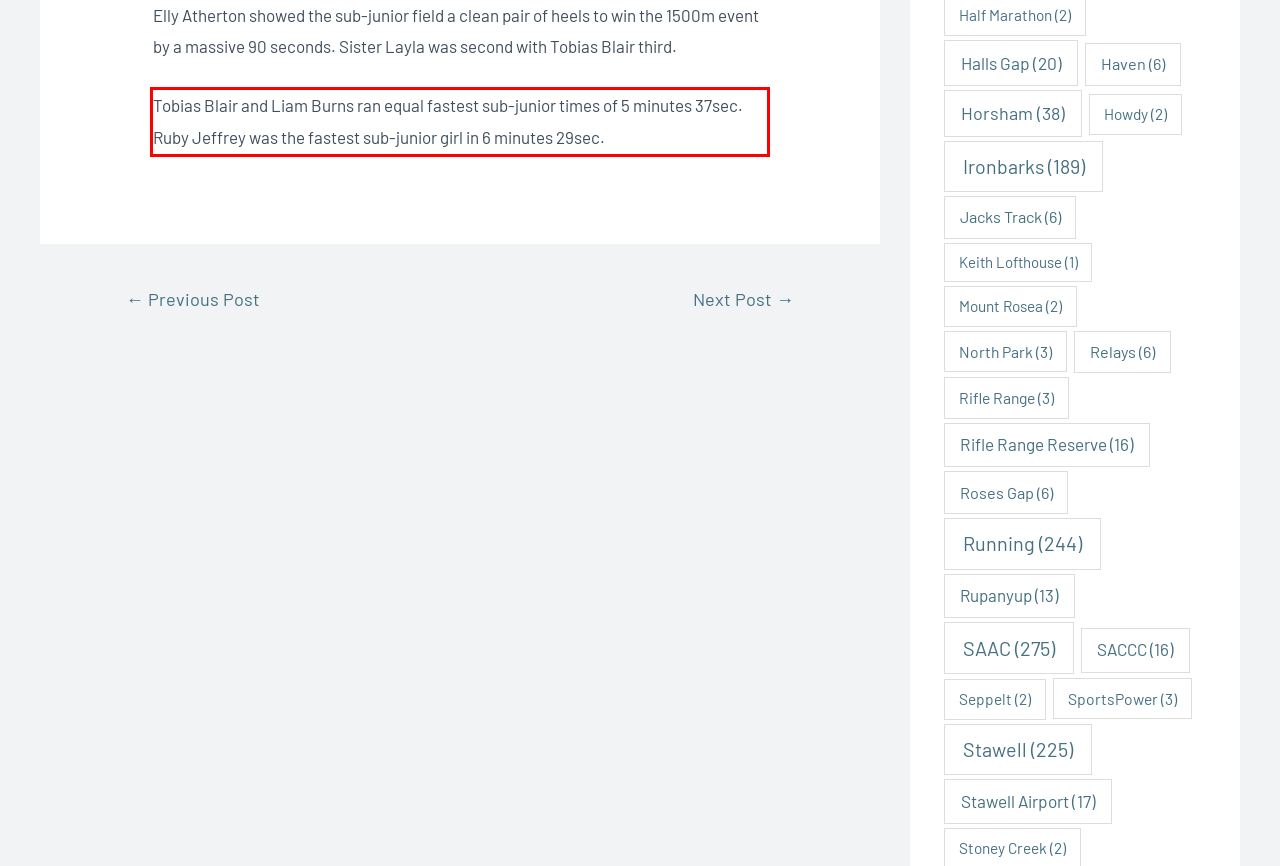Examine the webpage screenshot and use OCR to obtain the text inside the red bounding box.

Tobias Blair and Liam Burns ran equal fastest sub-junior times of 5 minutes 37sec. Ruby Jeffrey was the fastest sub-junior girl in 6 minutes 29sec.